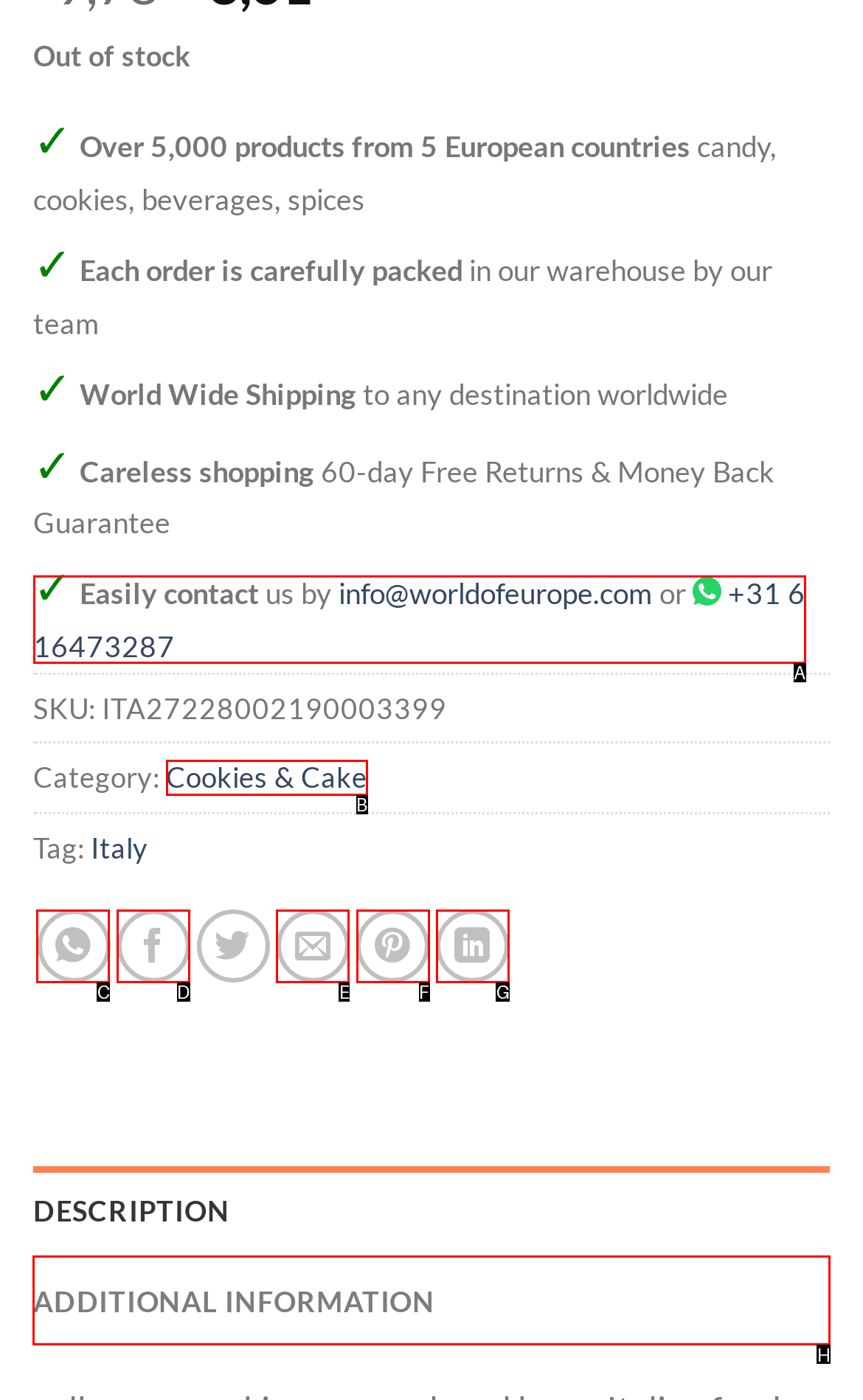Based on the task: View additional information, which UI element should be clicked? Answer with the letter that corresponds to the correct option from the choices given.

H